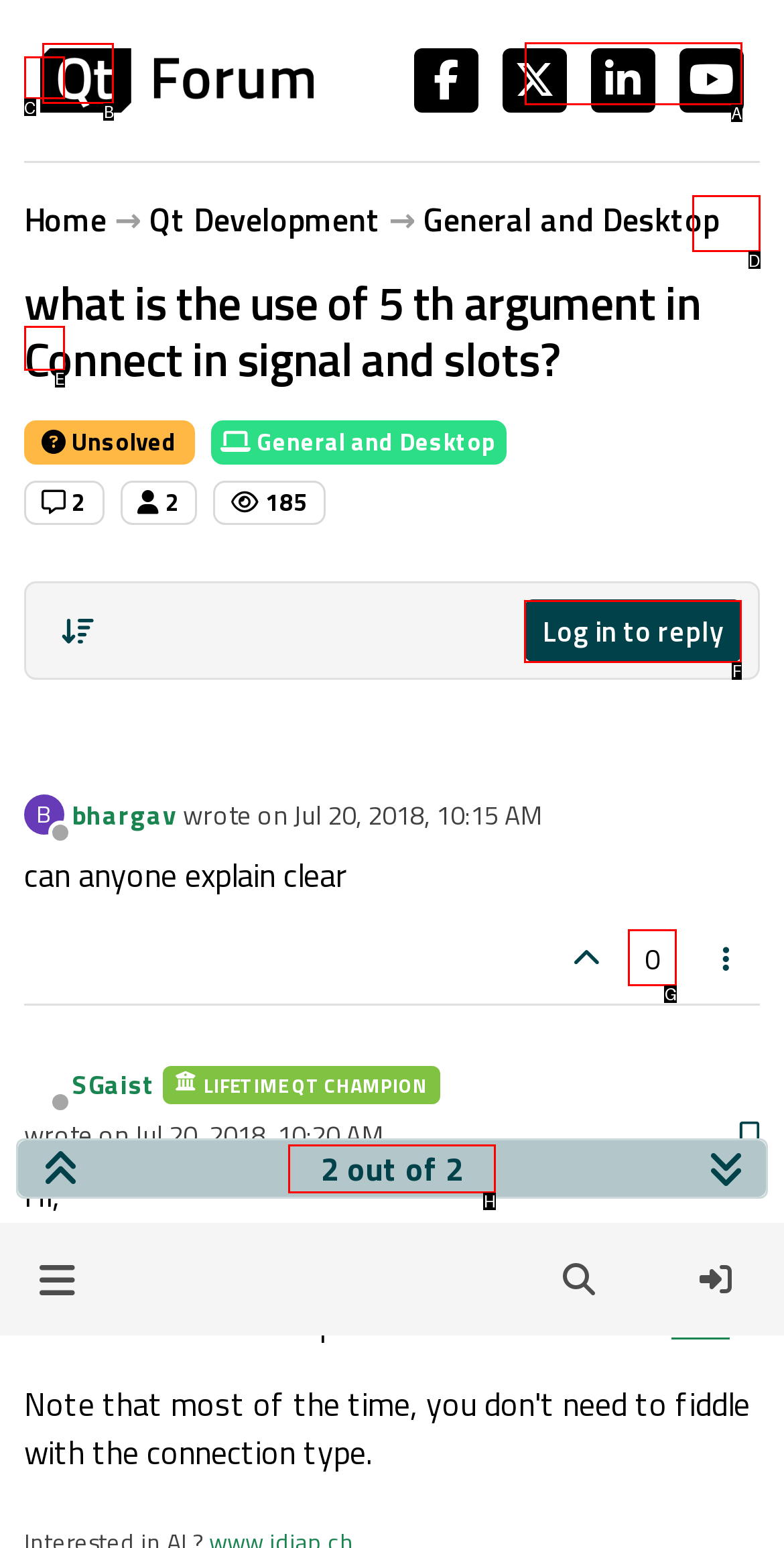Tell me which one HTML element I should click to complete this task: View the post details Answer with the option's letter from the given choices directly.

F